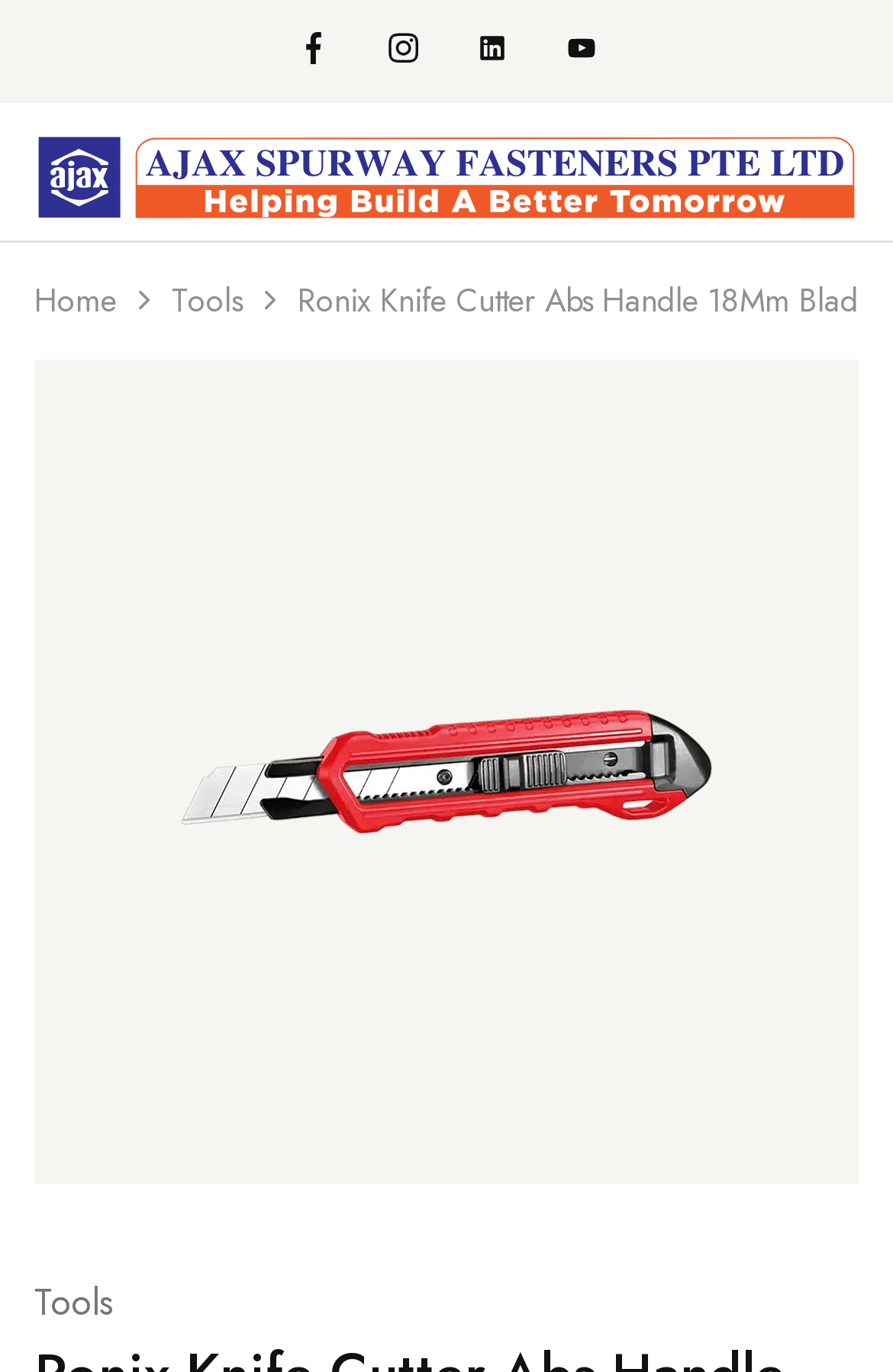Given the element description alt="Ajax Spurway Fasteners", specify the bounding box coordinates of the corresponding UI element in the format (top-left x, top-left y, bottom-right x, bottom-right y). All values must be between 0 and 1.

[0.038, 0.09, 0.962, 0.158]